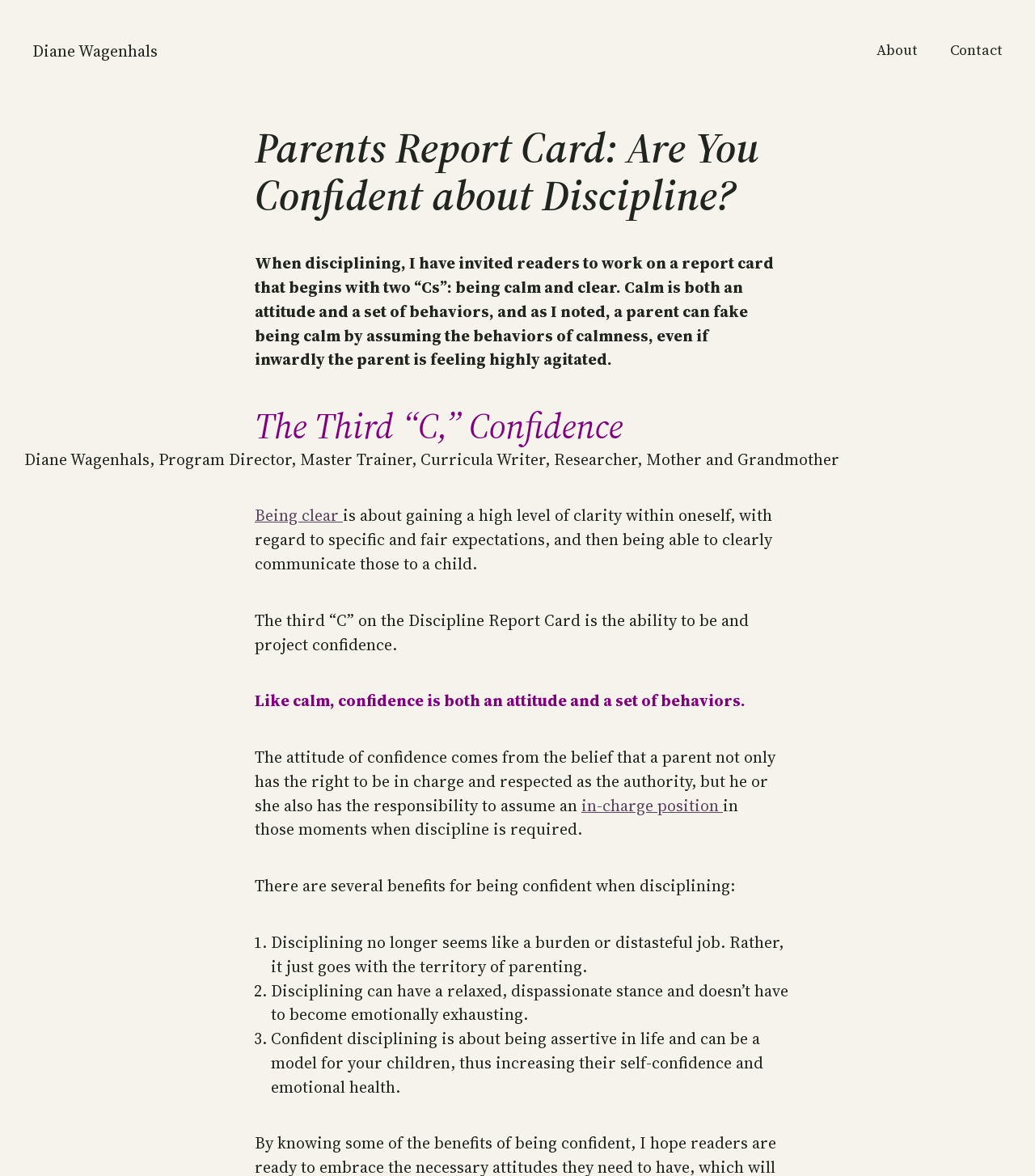What is the author's profession?
Using the information from the image, give a concise answer in one word or a short phrase.

Program Director